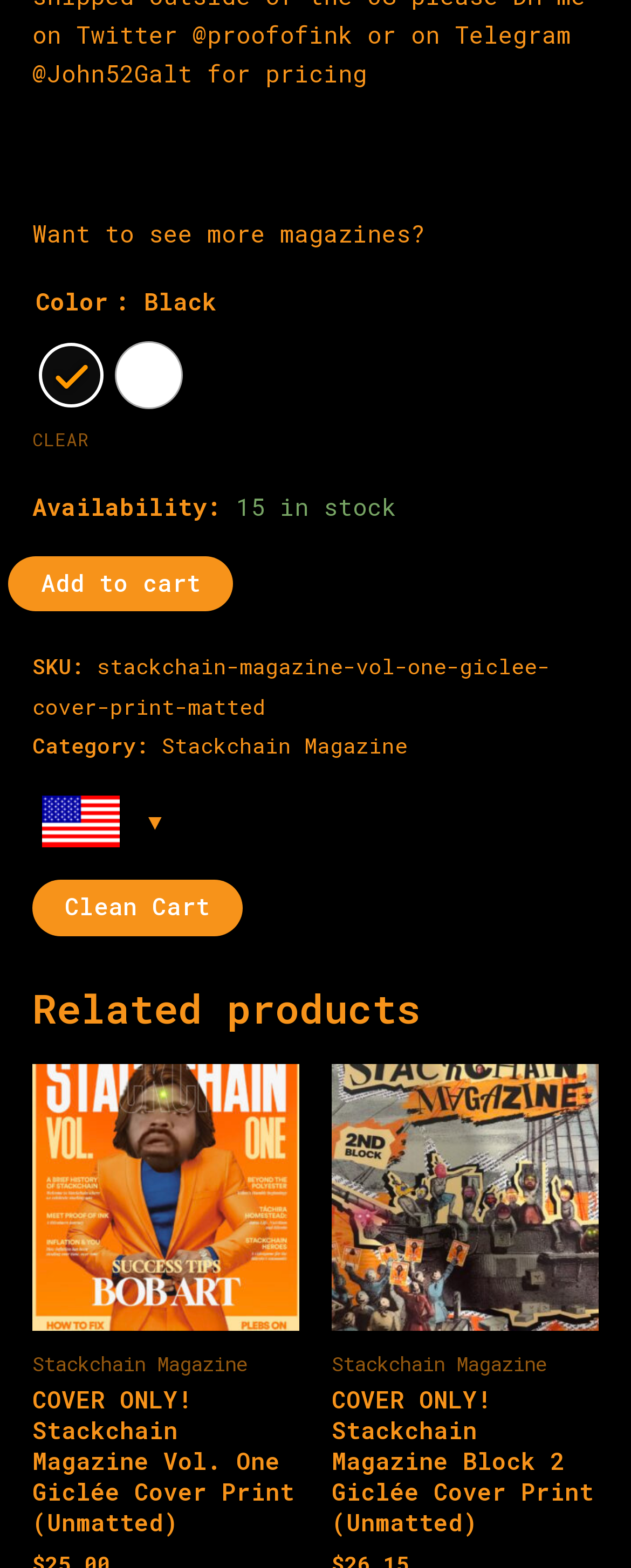What is the SKU of the current product?
Use the screenshot to answer the question with a single word or phrase.

stackchain-magazine-vol-one-giclee-cover-print-matted